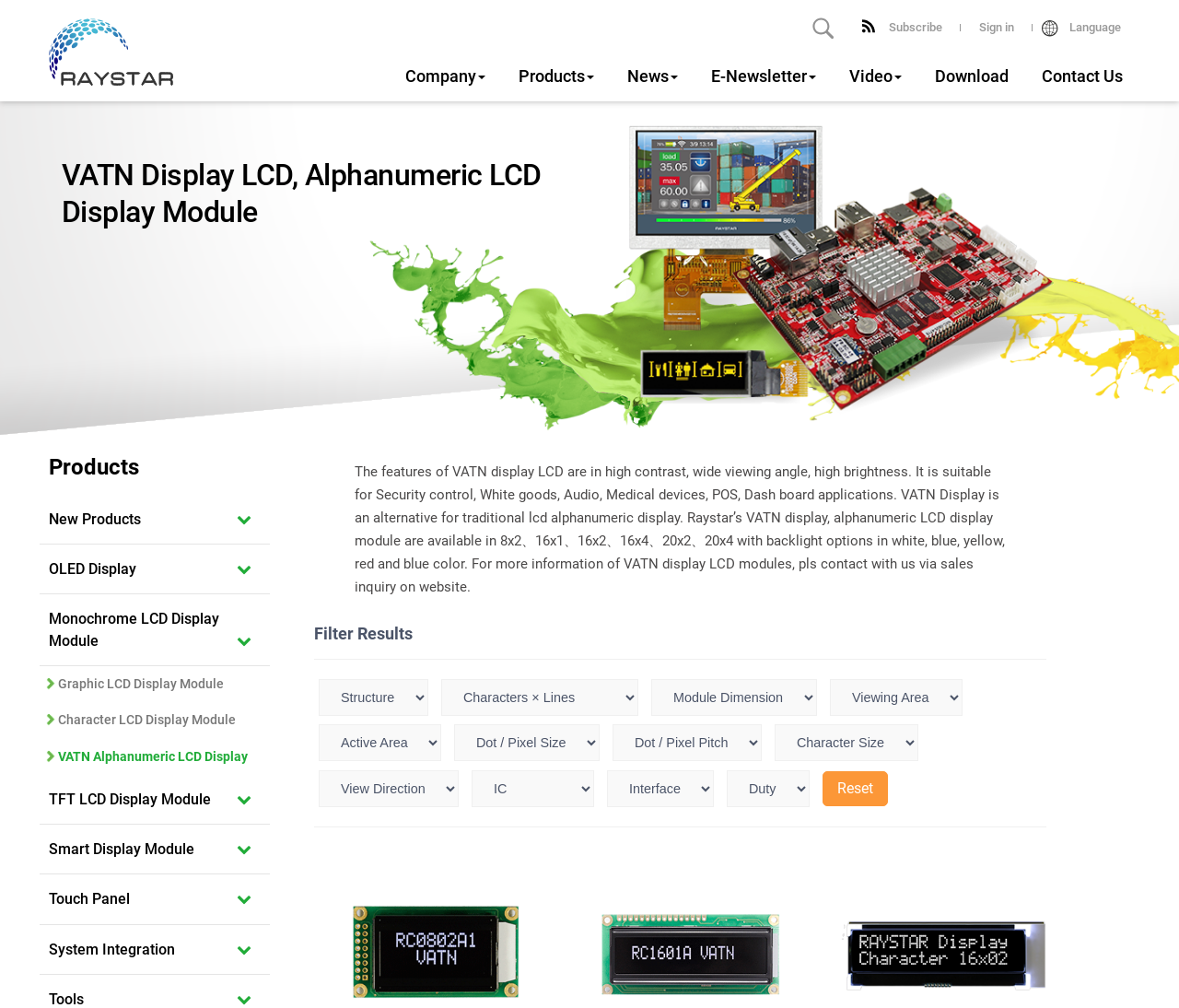Determine the bounding box coordinates of the clickable element to achieve the following action: 'Search for products'. Provide the coordinates as four float values between 0 and 1, formatted as [left, top, right, bottom].

[0.688, 0.016, 0.707, 0.047]